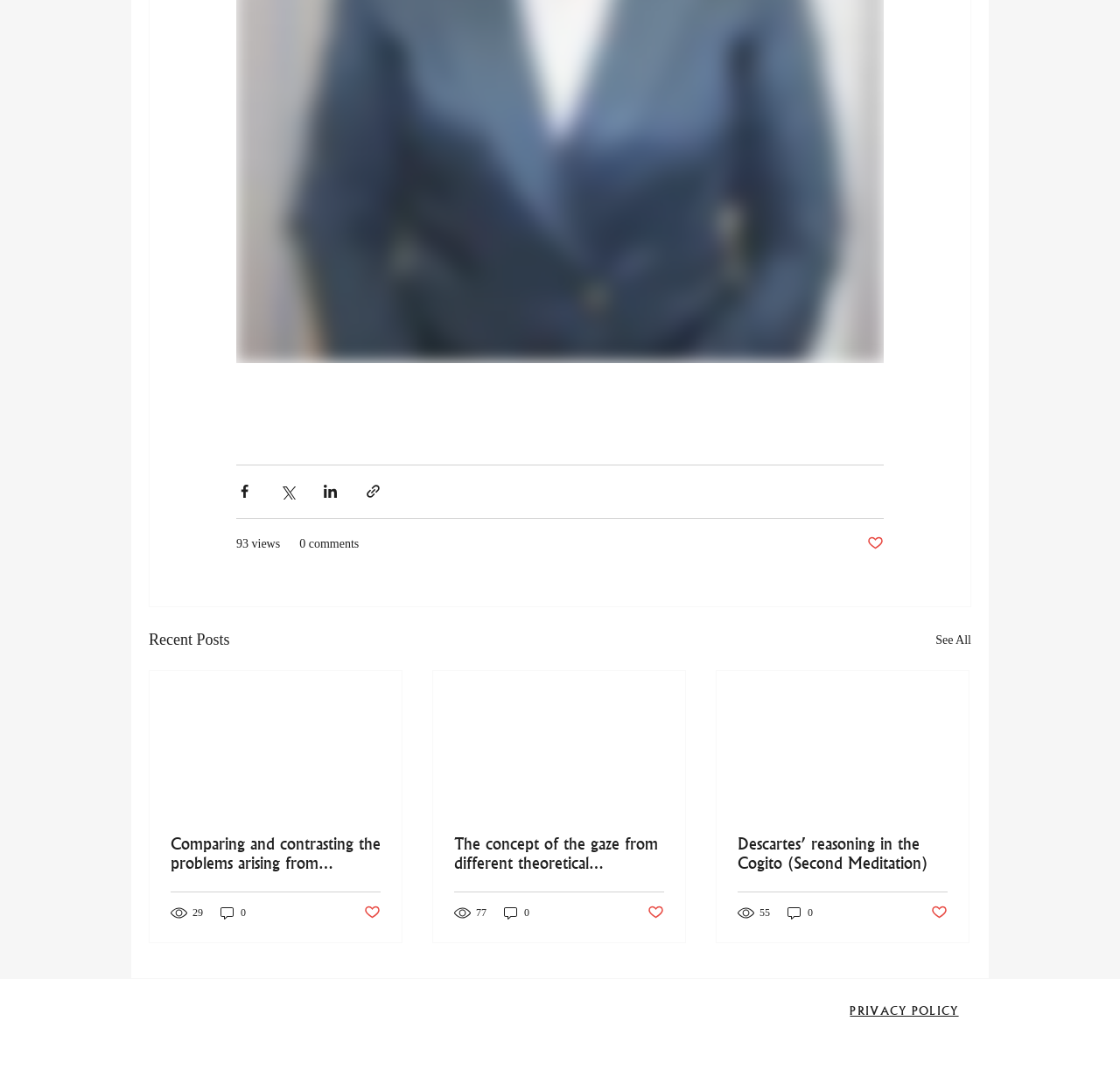Find the bounding box coordinates for the area you need to click to carry out the instruction: "Click on the 'Home' link". The coordinates should be four float numbers between 0 and 1, indicated as [left, top, right, bottom].

None